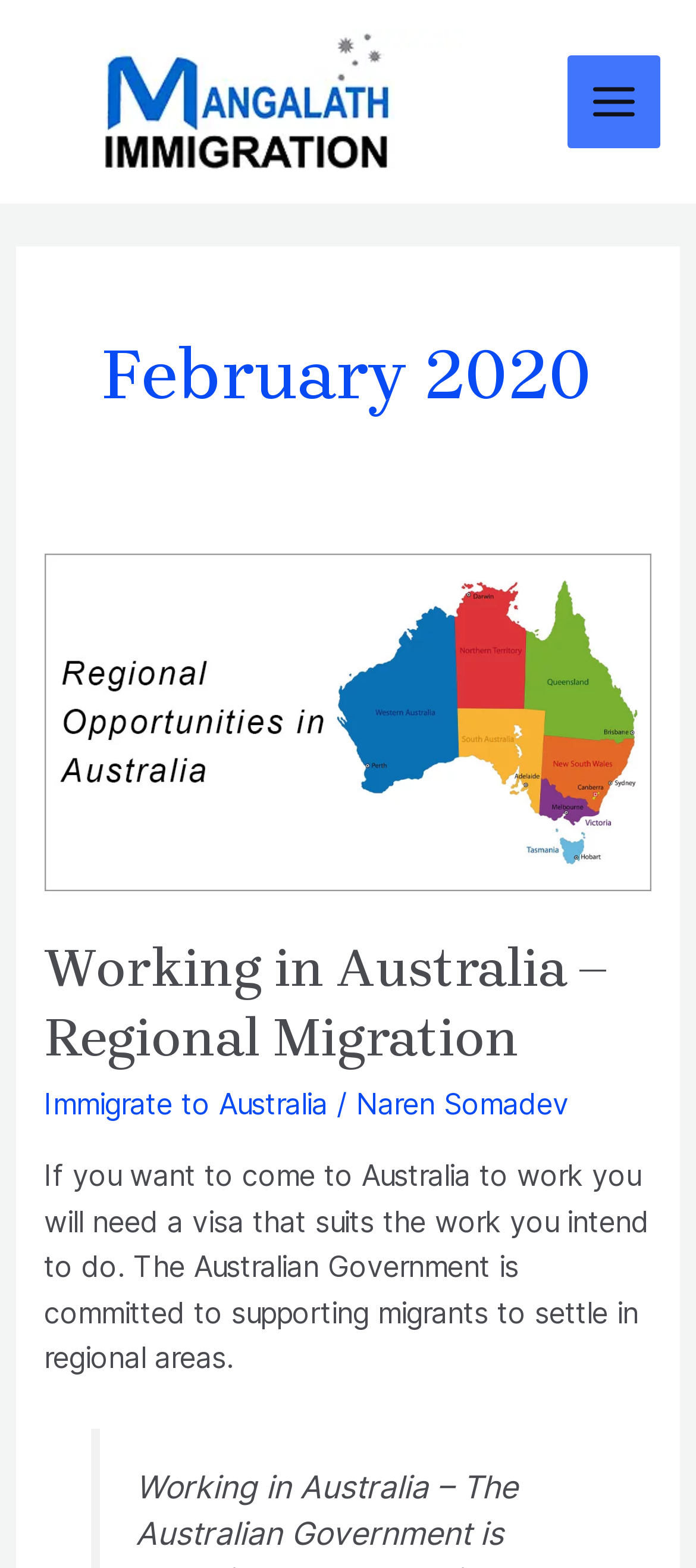Provide the bounding box coordinates for the UI element described in this sentence: "Immigrate to Australia". The coordinates should be four float values between 0 and 1, i.e., [left, top, right, bottom].

[0.063, 0.692, 0.471, 0.715]